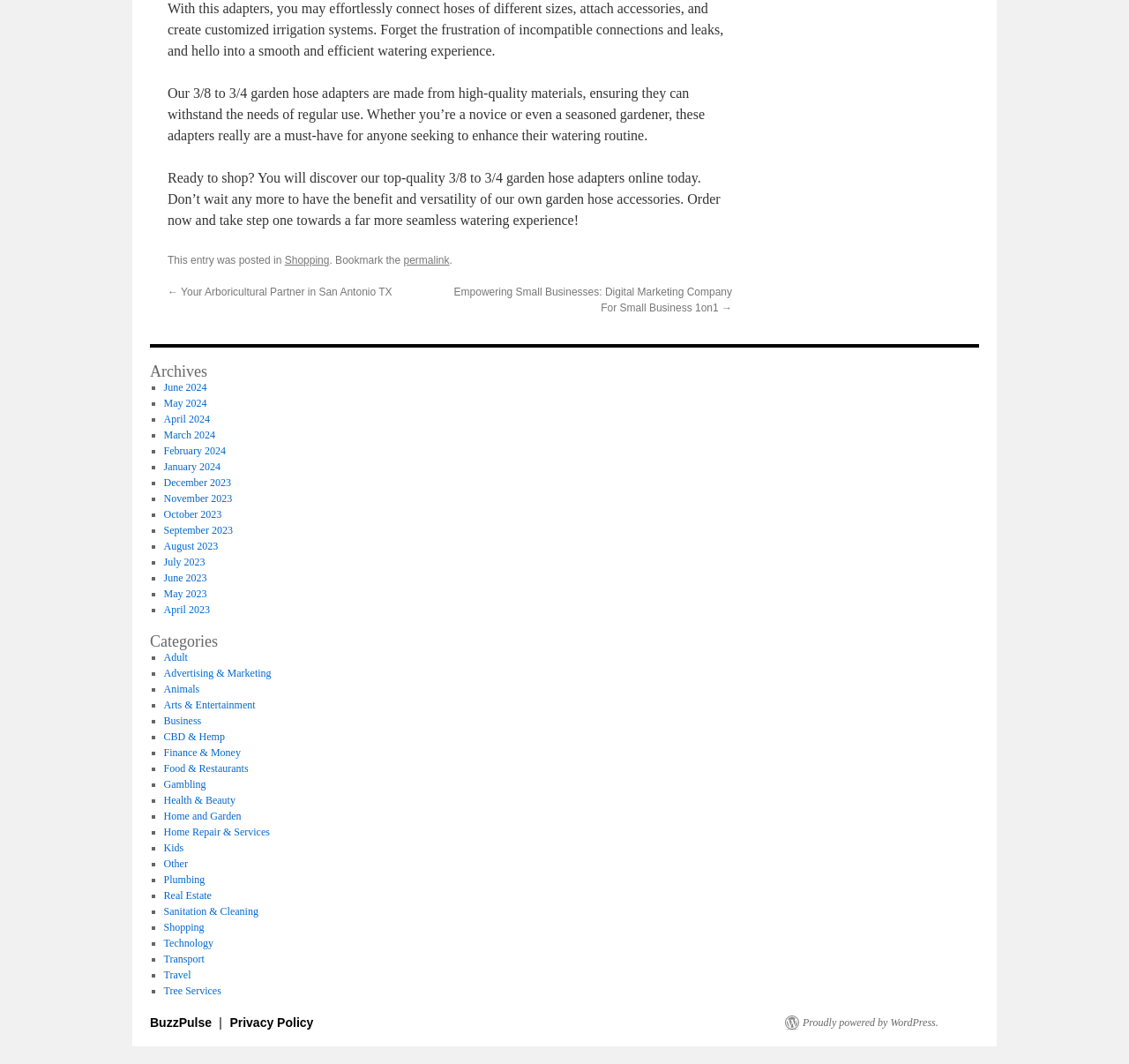Using the element description provided, determine the bounding box coordinates in the format (top-left x, top-left y, bottom-right x, bottom-right y). Ensure that all values are floating point numbers between 0 and 1. Element description: Proudly powered by WordPress.

[0.695, 0.955, 0.831, 0.968]